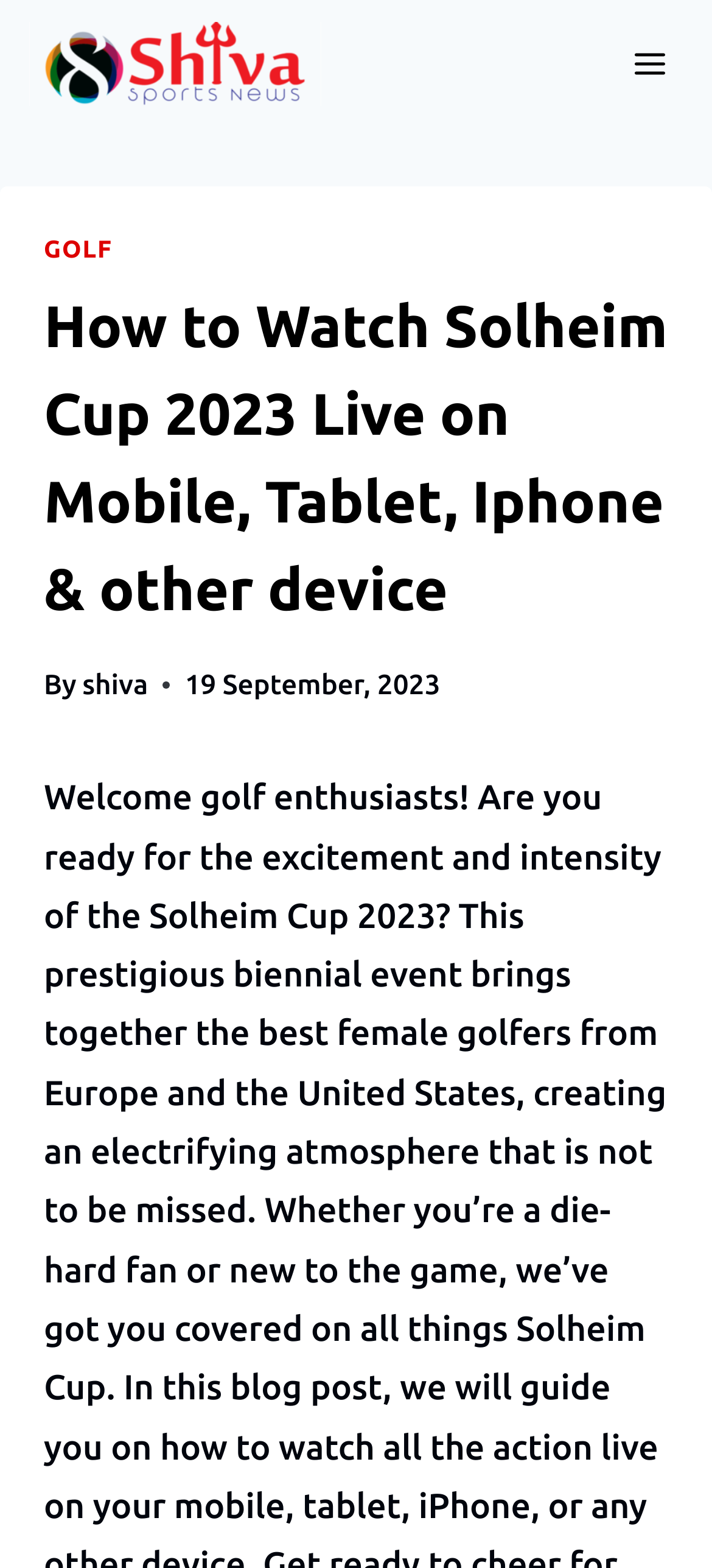What is the name of the website?
Answer the question in a detailed and comprehensive manner.

The name of the website is mentioned as 'Shiva Sports News' in the link at the top of the webpage, which also has an associated image with the same name.